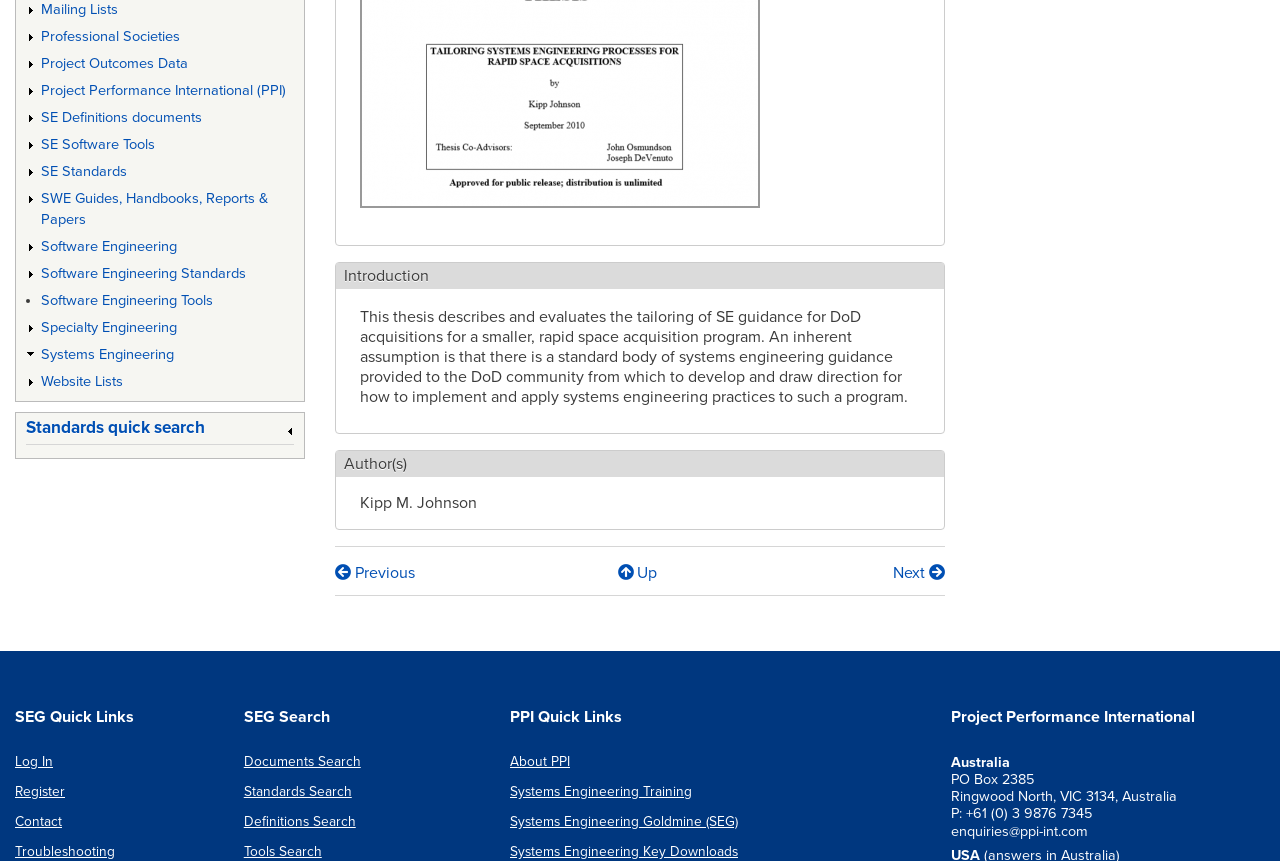Locate the bounding box coordinates of the element that should be clicked to execute the following instruction: "Click the 'Previous' link".

[0.262, 0.654, 0.324, 0.677]